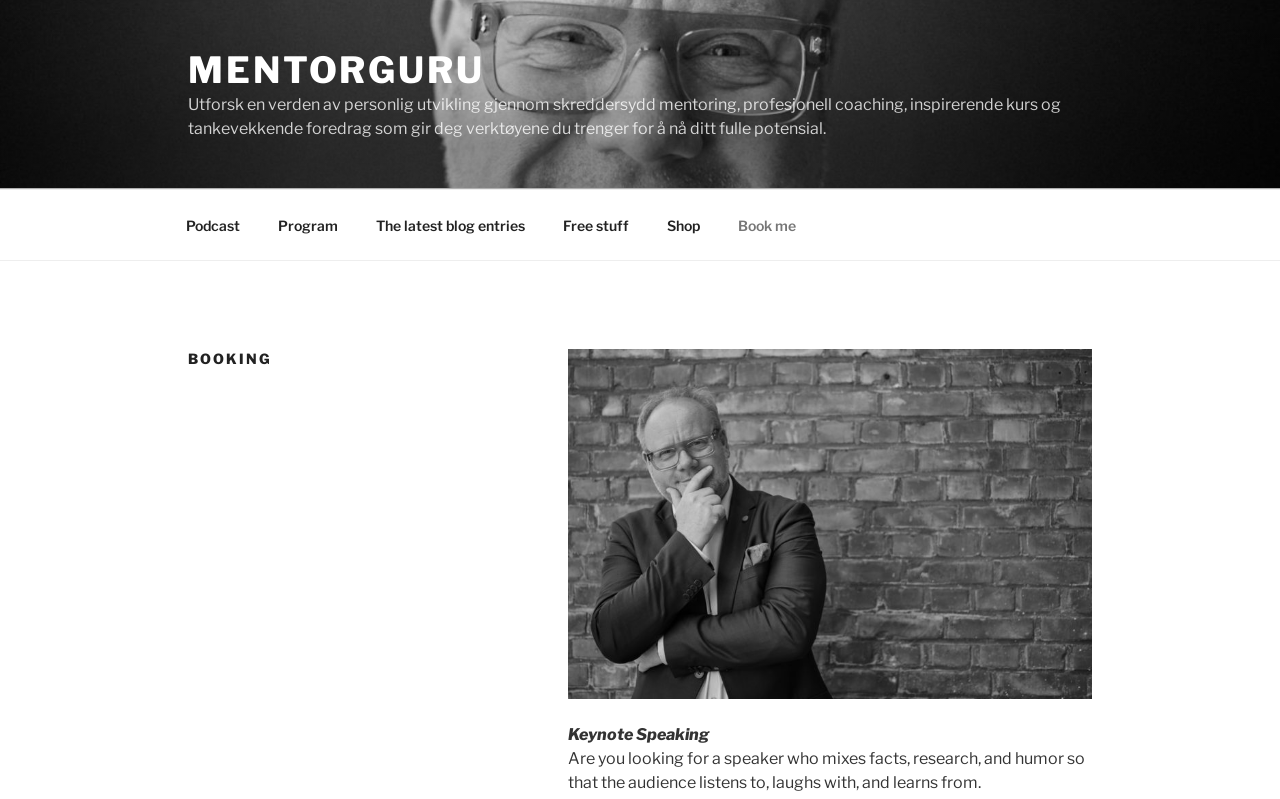Provide a brief response using a word or short phrase to this question:
What is the speaker's style?

Mixes facts, research, and humor